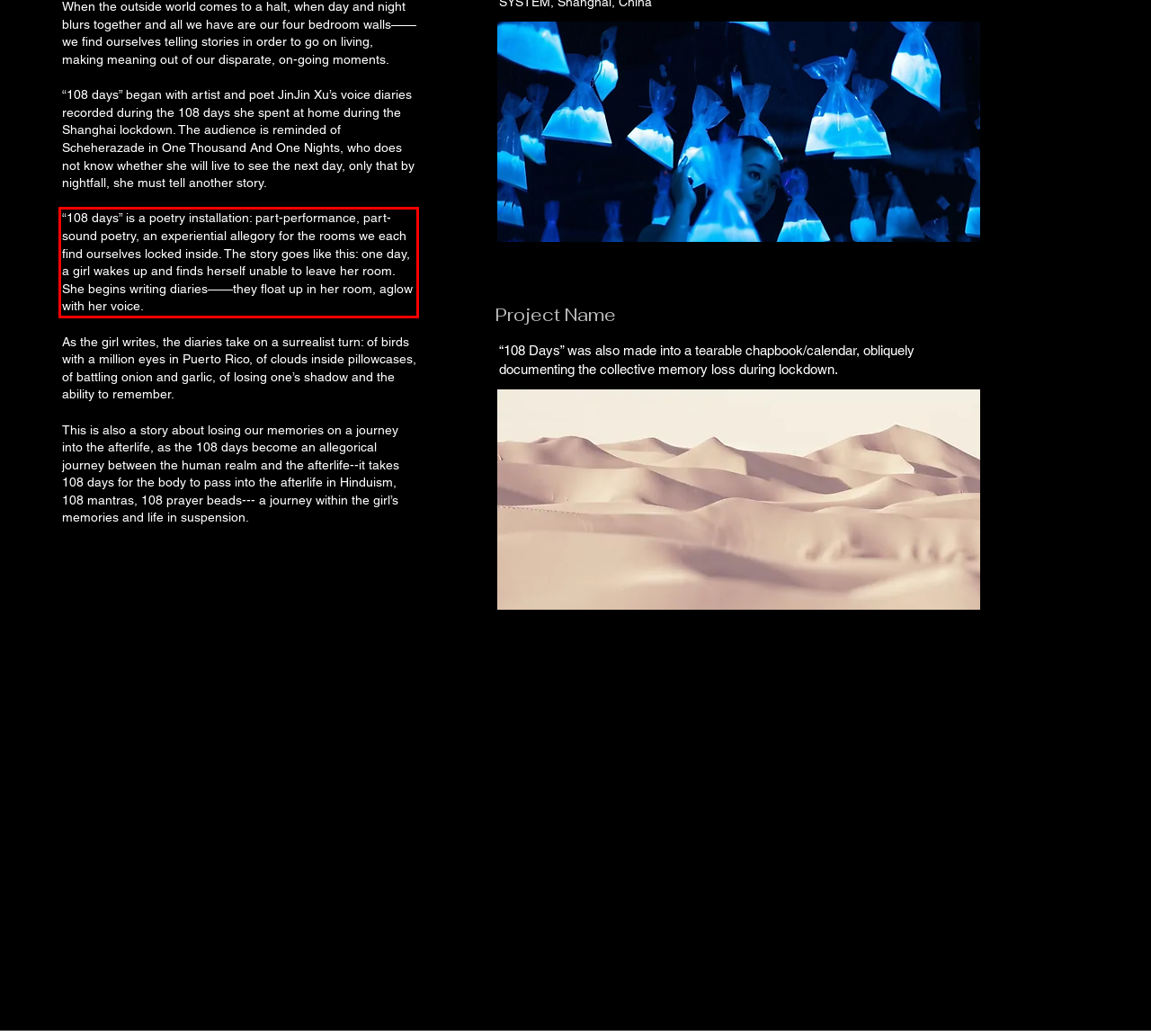Look at the webpage screenshot and recognize the text inside the red bounding box.

“108 days” is a poetry installation: part-performance, part-sound poetry, an experiential allegory for the rooms we each find ourselves locked inside. The story goes like this: one day, a girl wakes up and finds herself unable to leave her room. She begins writing diaries——they float up in her room, aglow with her voice.